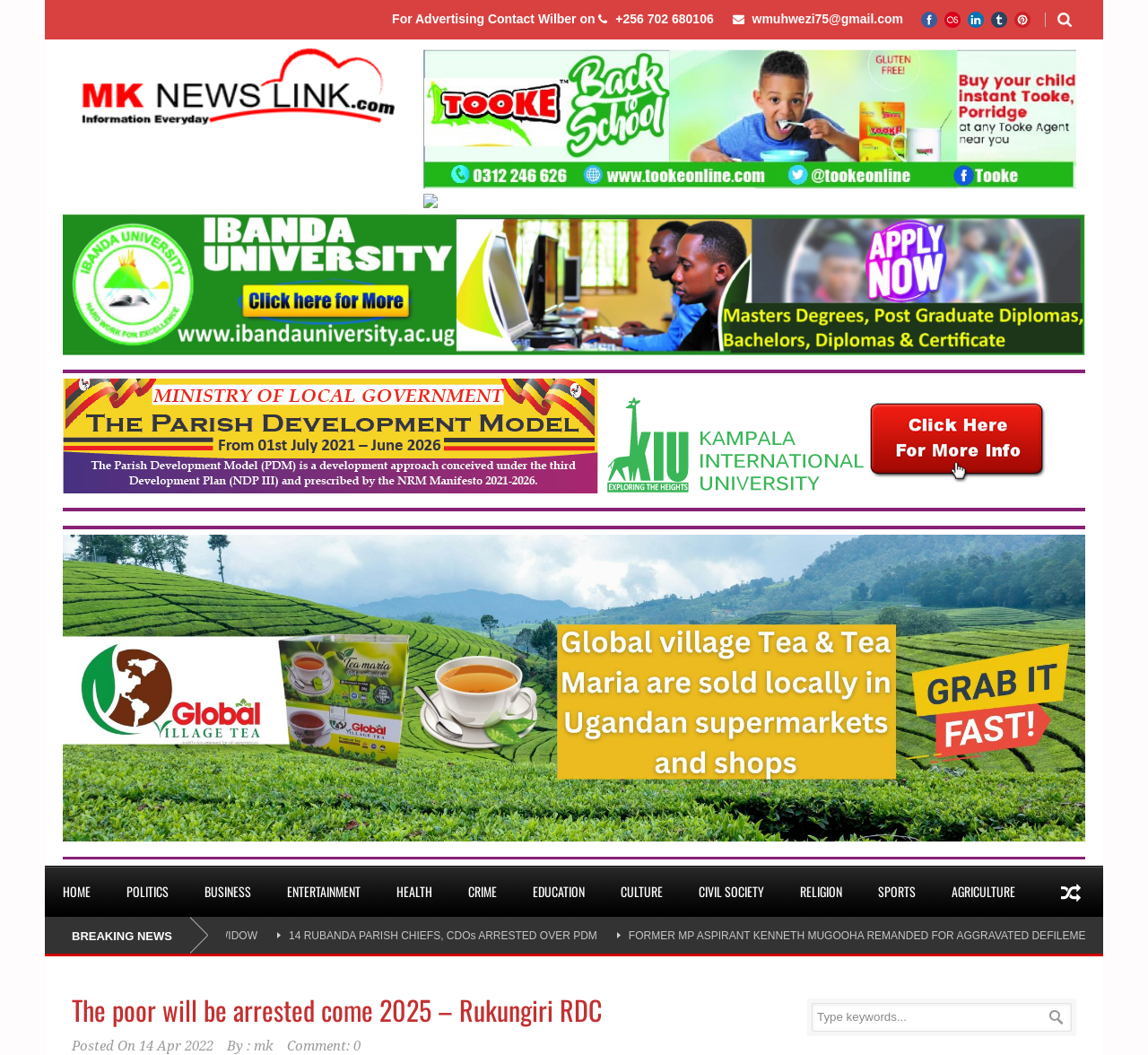How many social media links are available?
Using the details shown in the screenshot, provide a comprehensive answer to the question.

I counted the number of social media links available on the webpage, which are facebook, lastfm, linkedin, tumblr, and pinterest.